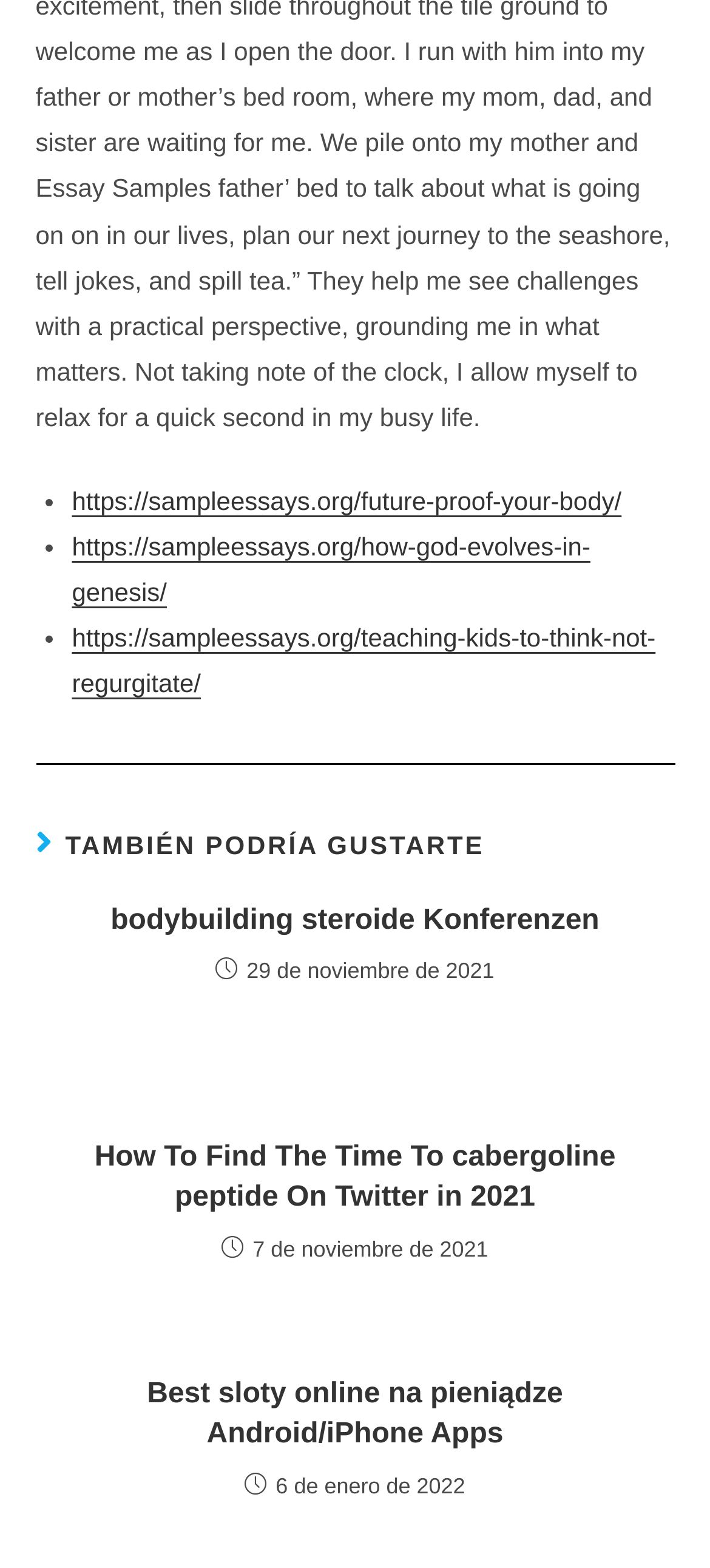Please reply to the following question using a single word or phrase: 
What is the title of the first article?

bodybuilding steroide Konferenzen